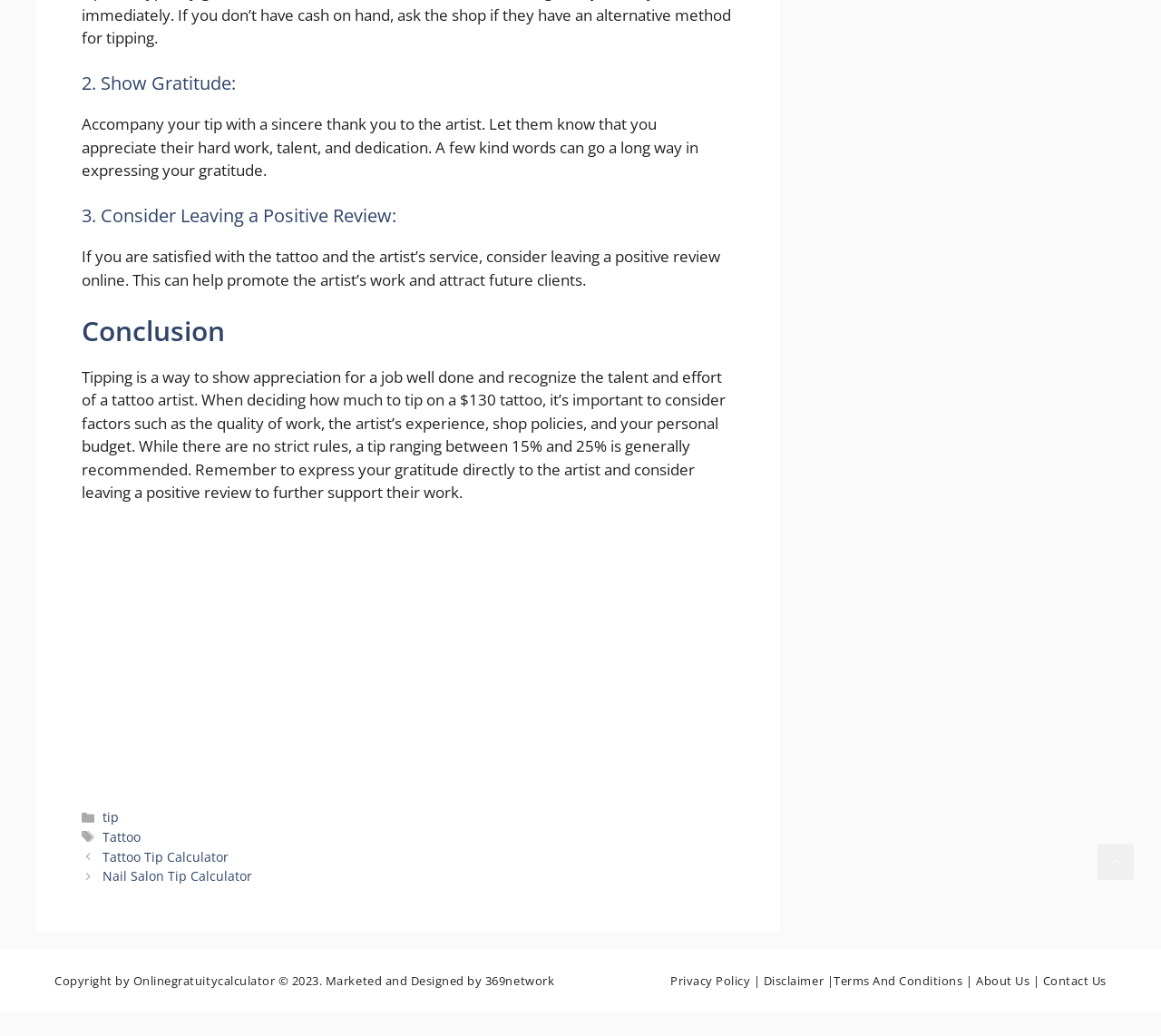Find the bounding box coordinates of the element you need to click on to perform this action: 'Click on HOME'. The coordinates should be represented by four float values between 0 and 1, in the format [left, top, right, bottom].

None